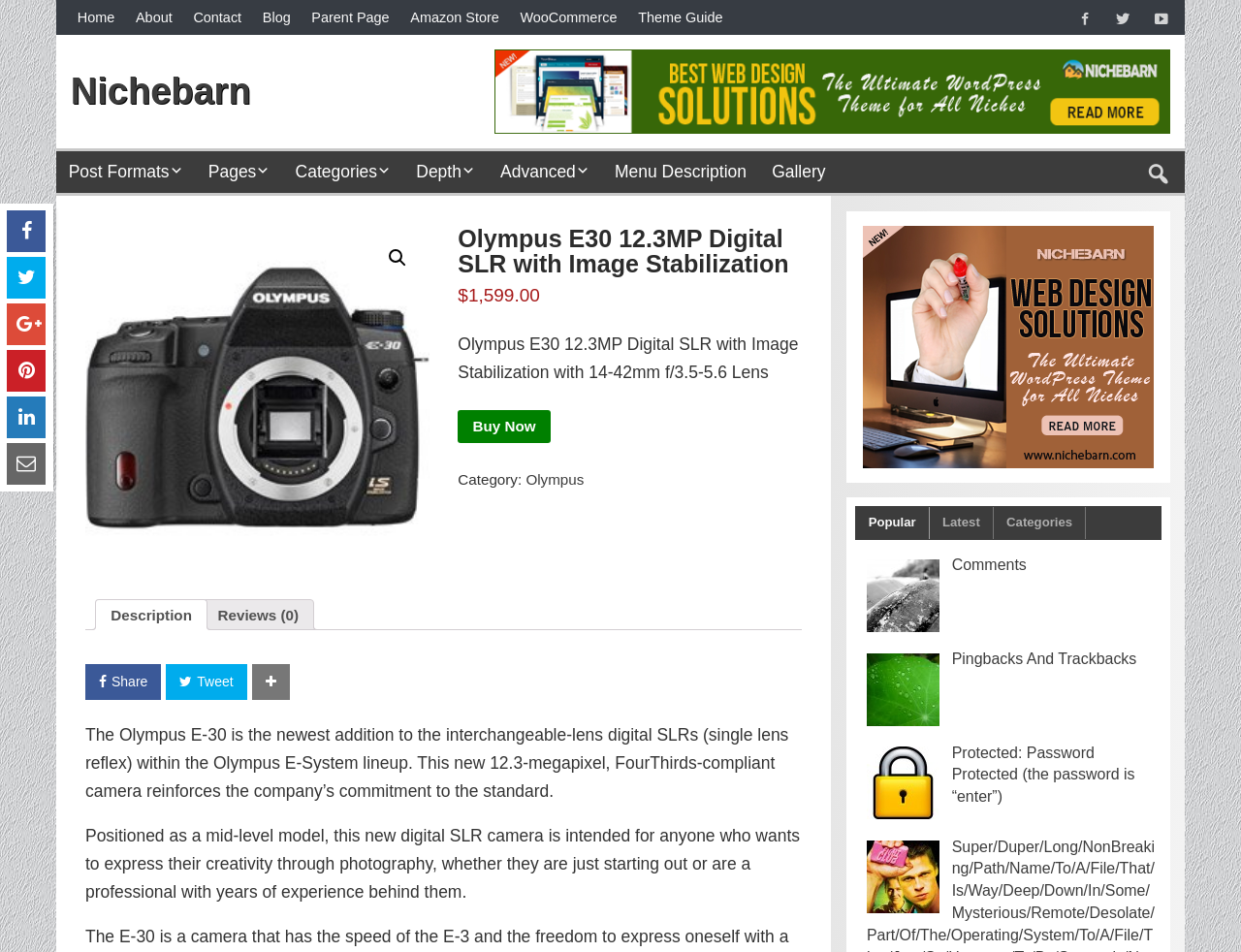Can you identify the bounding box coordinates of the clickable region needed to carry out this instruction: 'Click on the 'Home' link'? The coordinates should be four float numbers within the range of 0 to 1, stated as [left, top, right, bottom].

[0.054, 0.0, 0.101, 0.037]